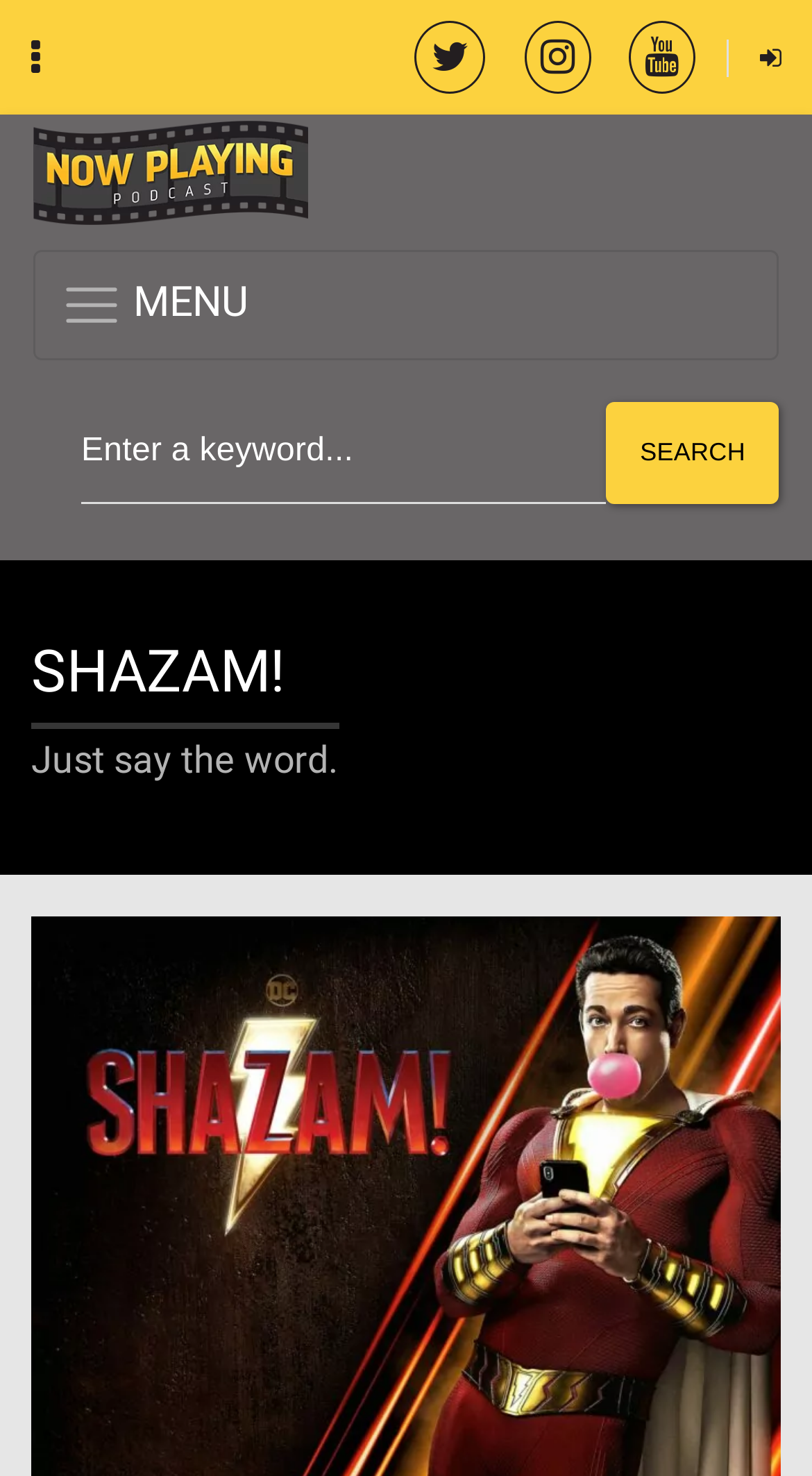Determine the bounding box coordinates for the HTML element mentioned in the following description: "MENU". The coordinates should be a list of four floats ranging from 0 to 1, represented as [left, top, right, bottom].

[0.041, 0.17, 0.959, 0.244]